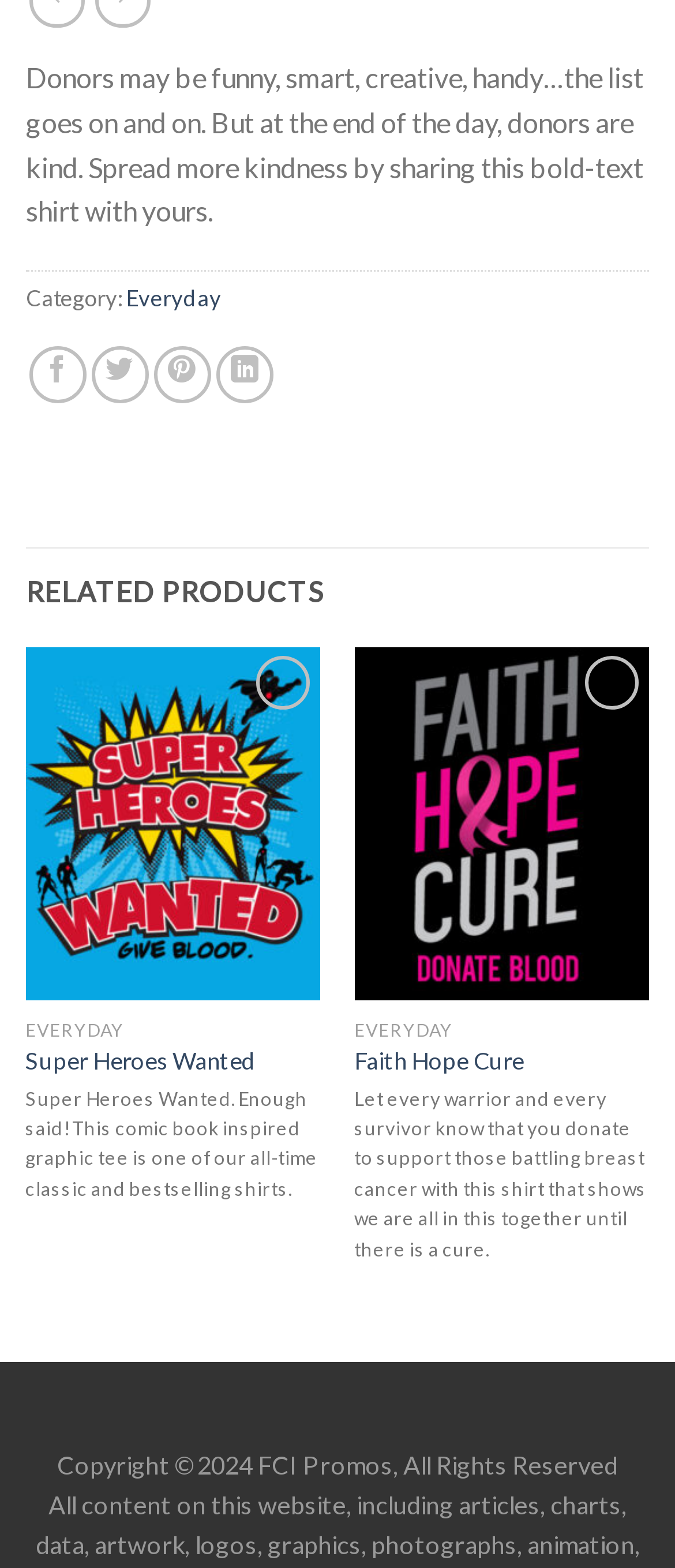Use a single word or phrase to answer the following:
What is the purpose of the 'Wishlist' button?

To add to wishlist